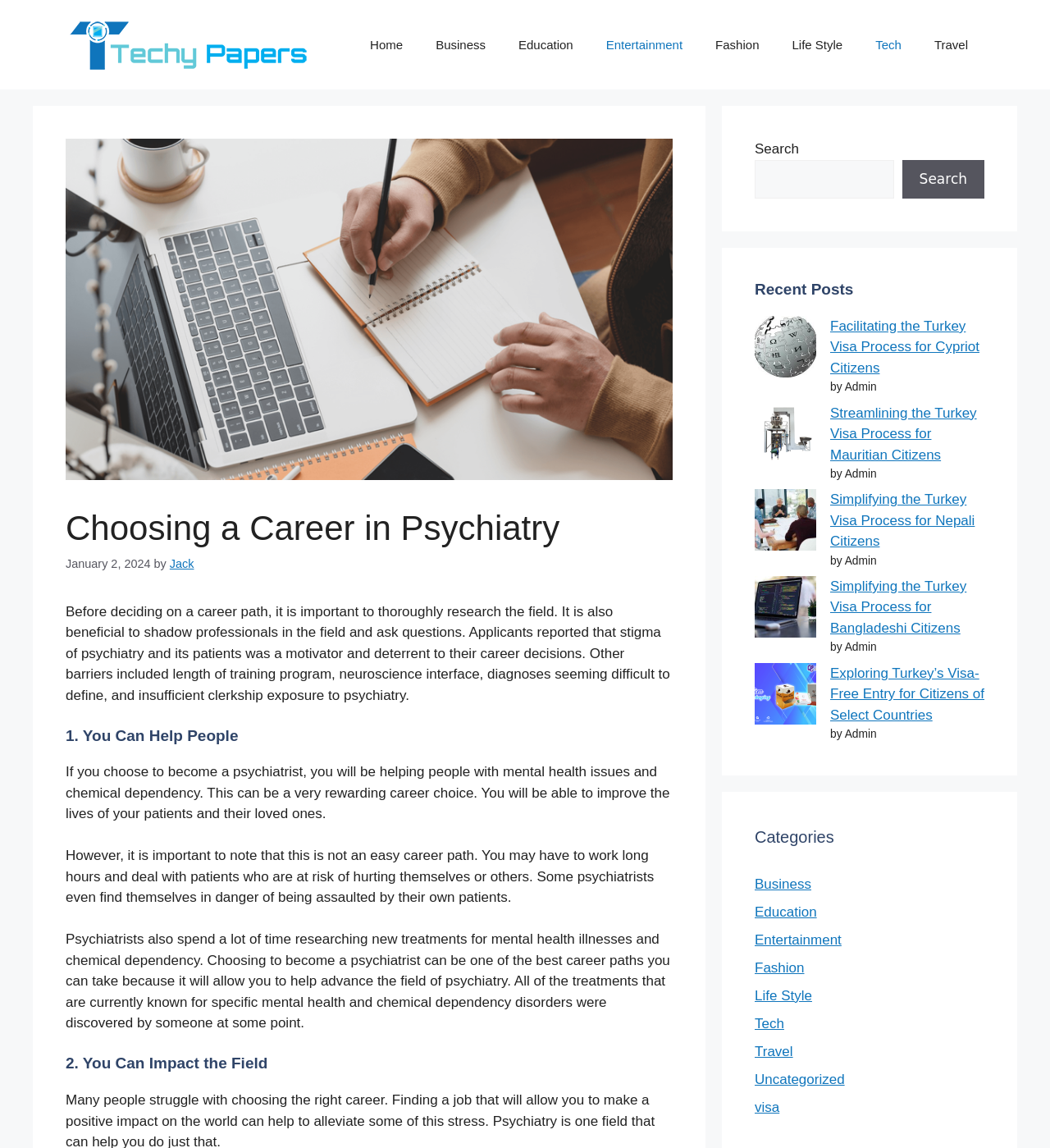Provide a brief response in the form of a single word or phrase:
Who is the author of the article 'Choosing a Career in Psychiatry'?

Jack